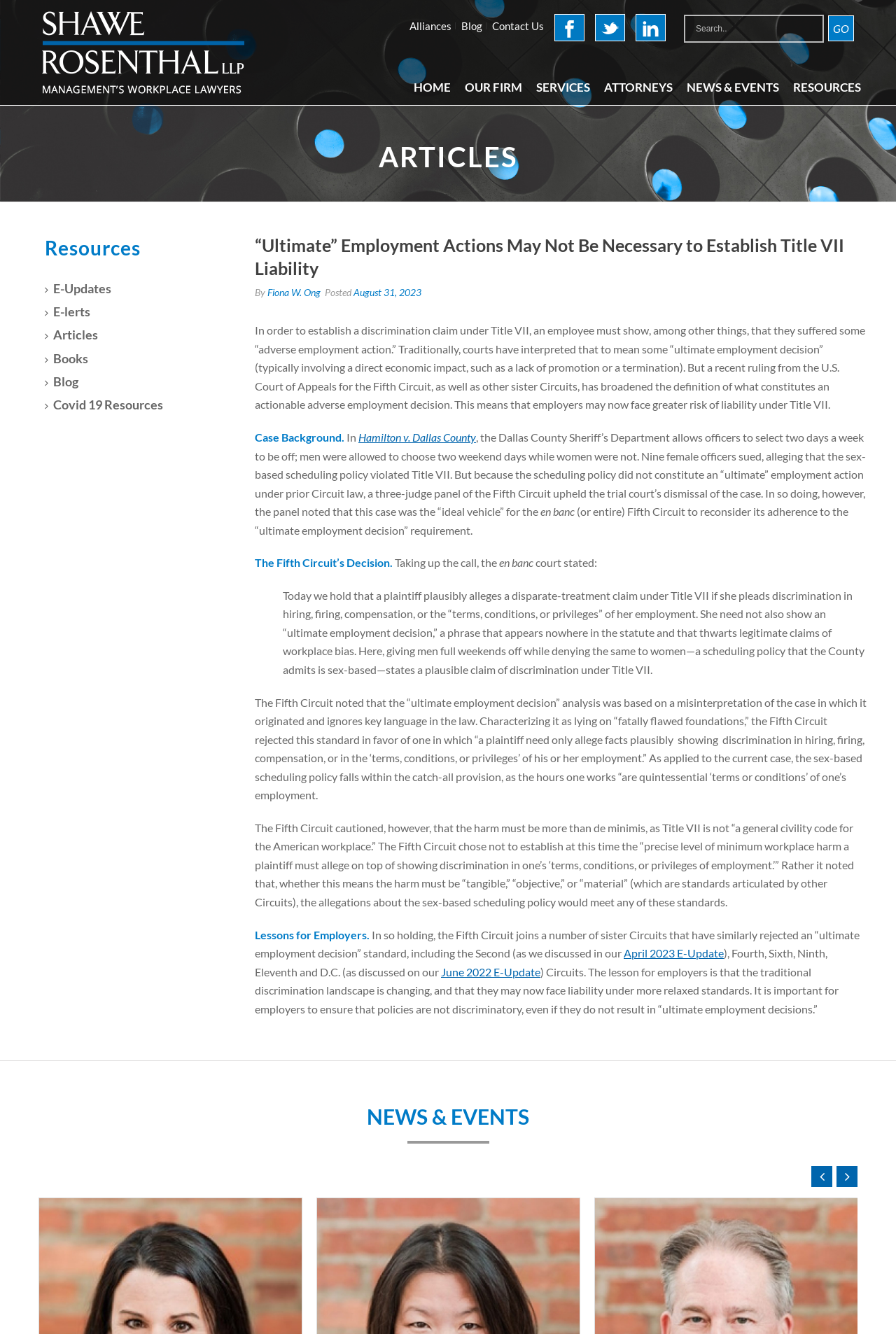What is the title of the article?
Please describe in detail the information shown in the image to answer the question.

The title of the article can be found in the heading of the webpage, which is '“Ultimate” Employment Actions May Not Be Necessary to Establish Title VII Liability'.